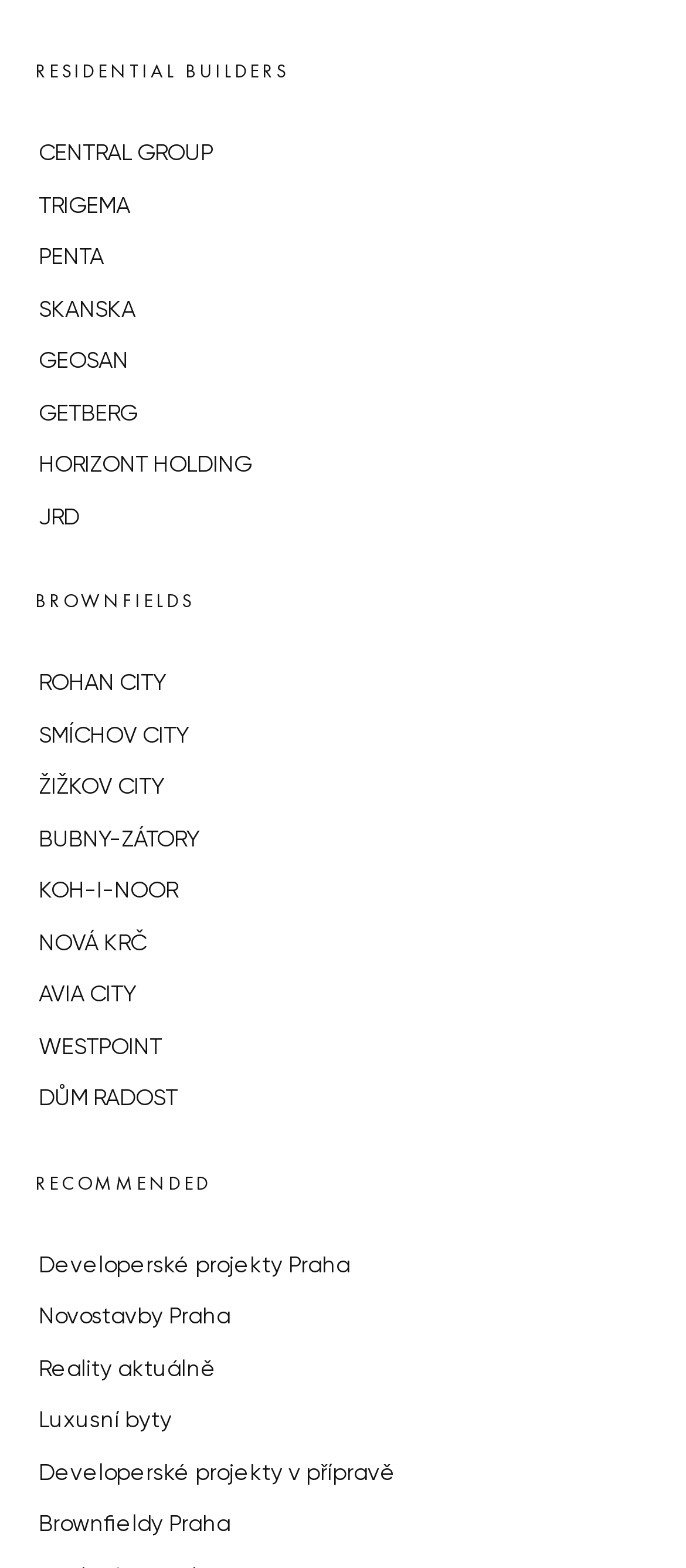How many residential builders are listed?
Look at the screenshot and respond with one word or a short phrase.

9